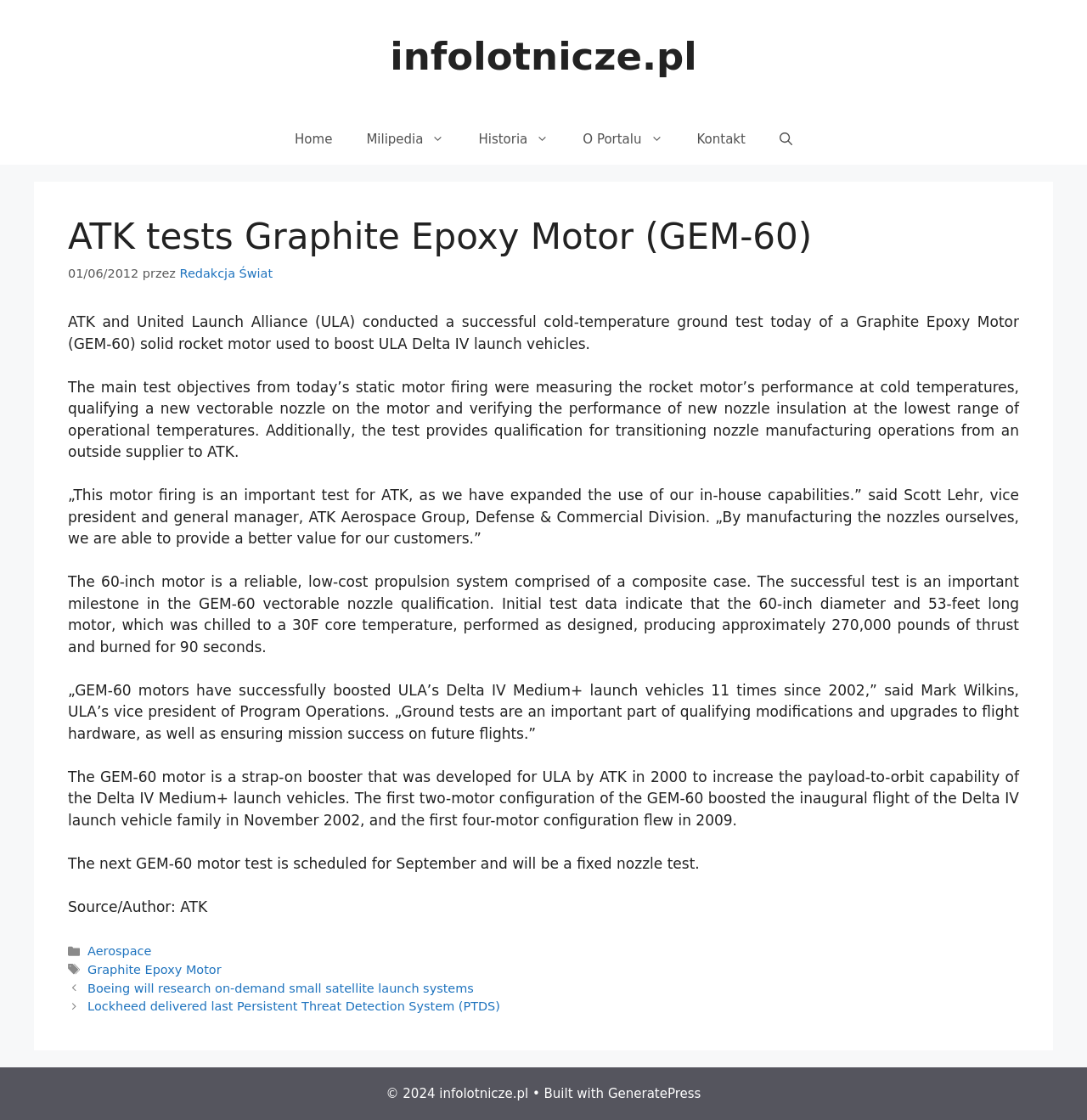Specify the bounding box coordinates for the region that must be clicked to perform the given instruction: "visit the website of GeneratePress".

[0.559, 0.97, 0.645, 0.983]